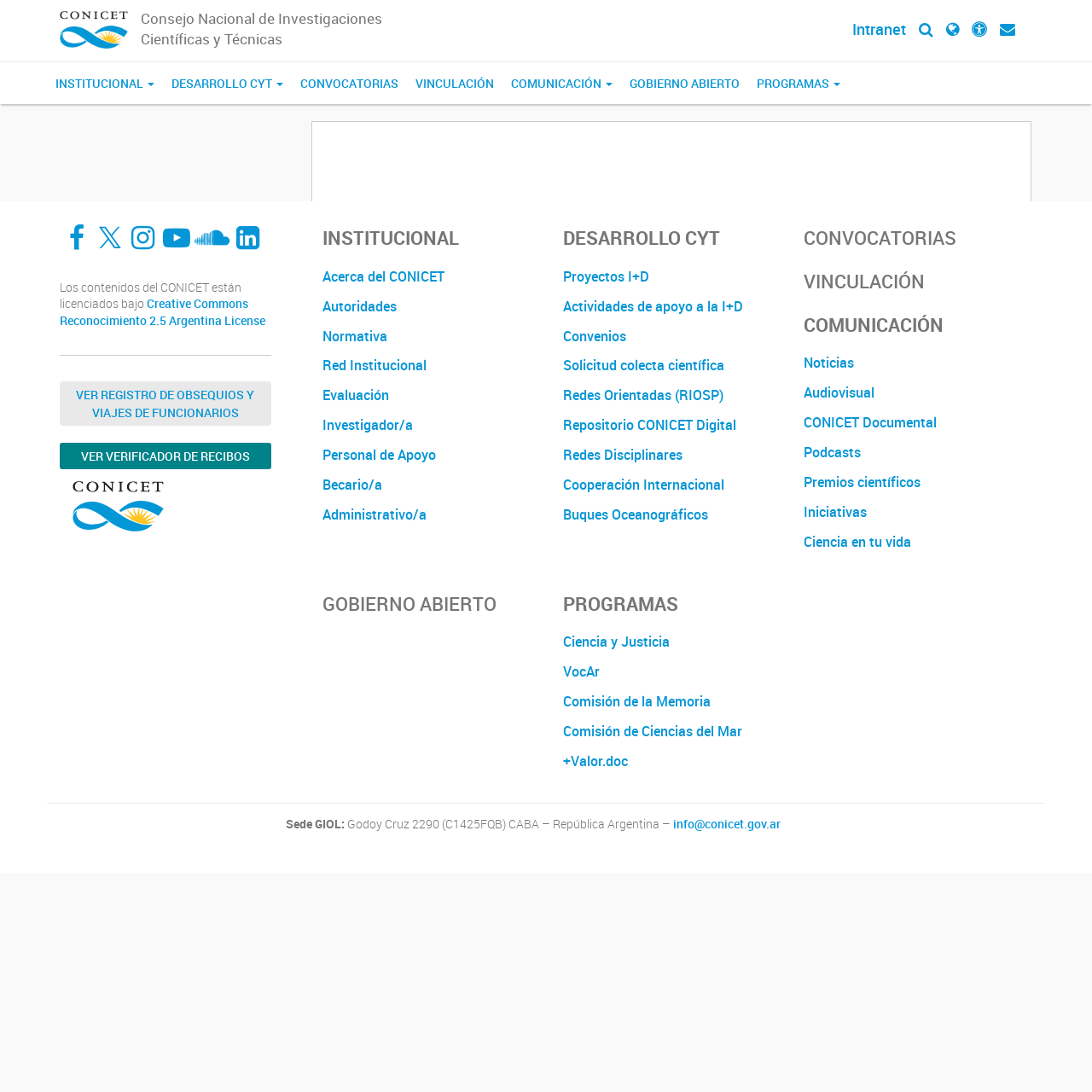Look at the image and write a detailed answer to the question: 
What is the address of the organization's headquarters?

The address of the organization's headquarters is located at the bottom of the webpage, and it is specified as Godoy Cruz 2290 (C1425FQB) CABA – República Argentina. This suggests that the organization is based in Argentina.